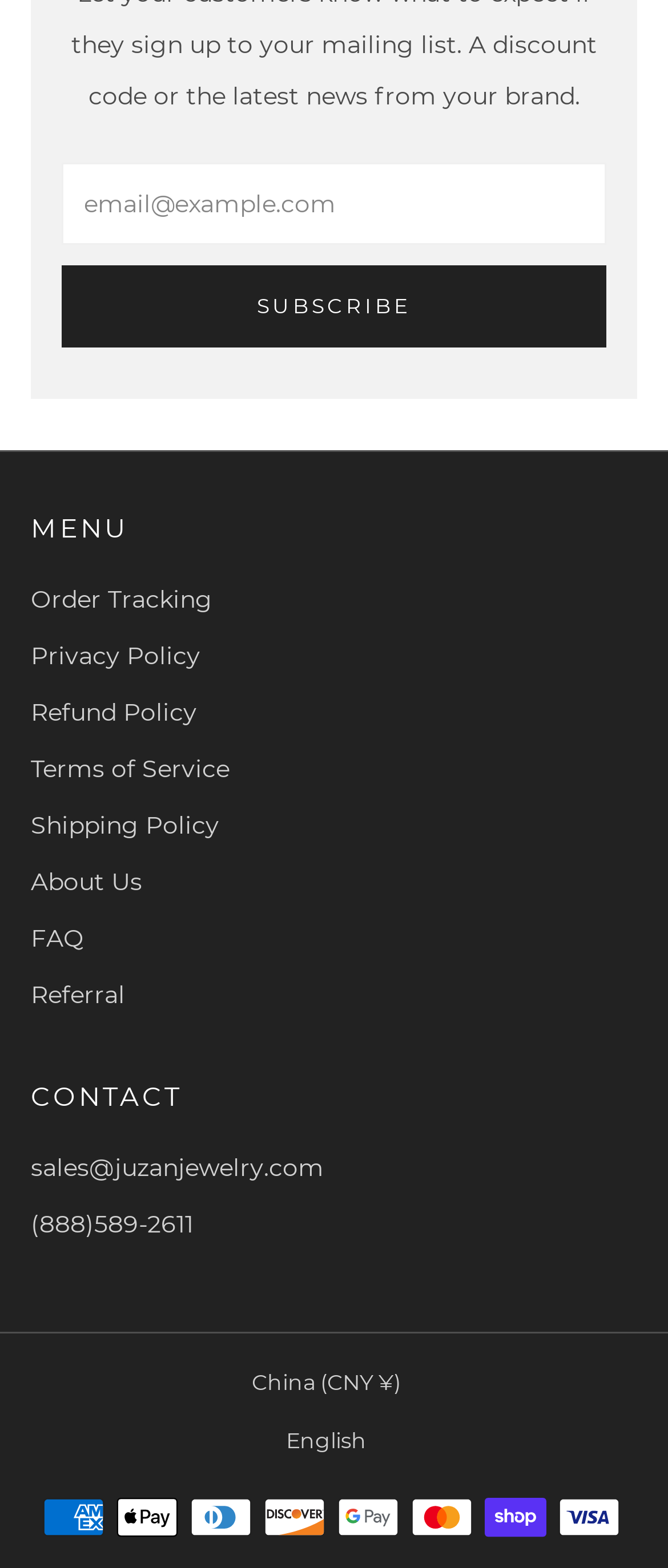Extract the bounding box coordinates for the UI element described by the text: "Shipping Policy". The coordinates should be in the form of [left, top, right, bottom] with values between 0 and 1.

[0.046, 0.516, 0.328, 0.536]